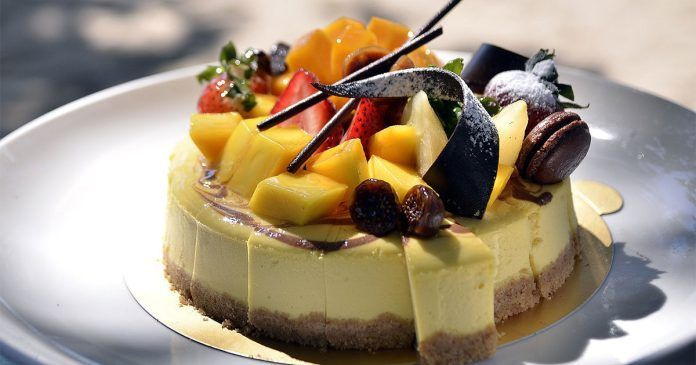Respond with a single word or phrase to the following question:
What type of base does the cake rest on?

Buttery biscuit